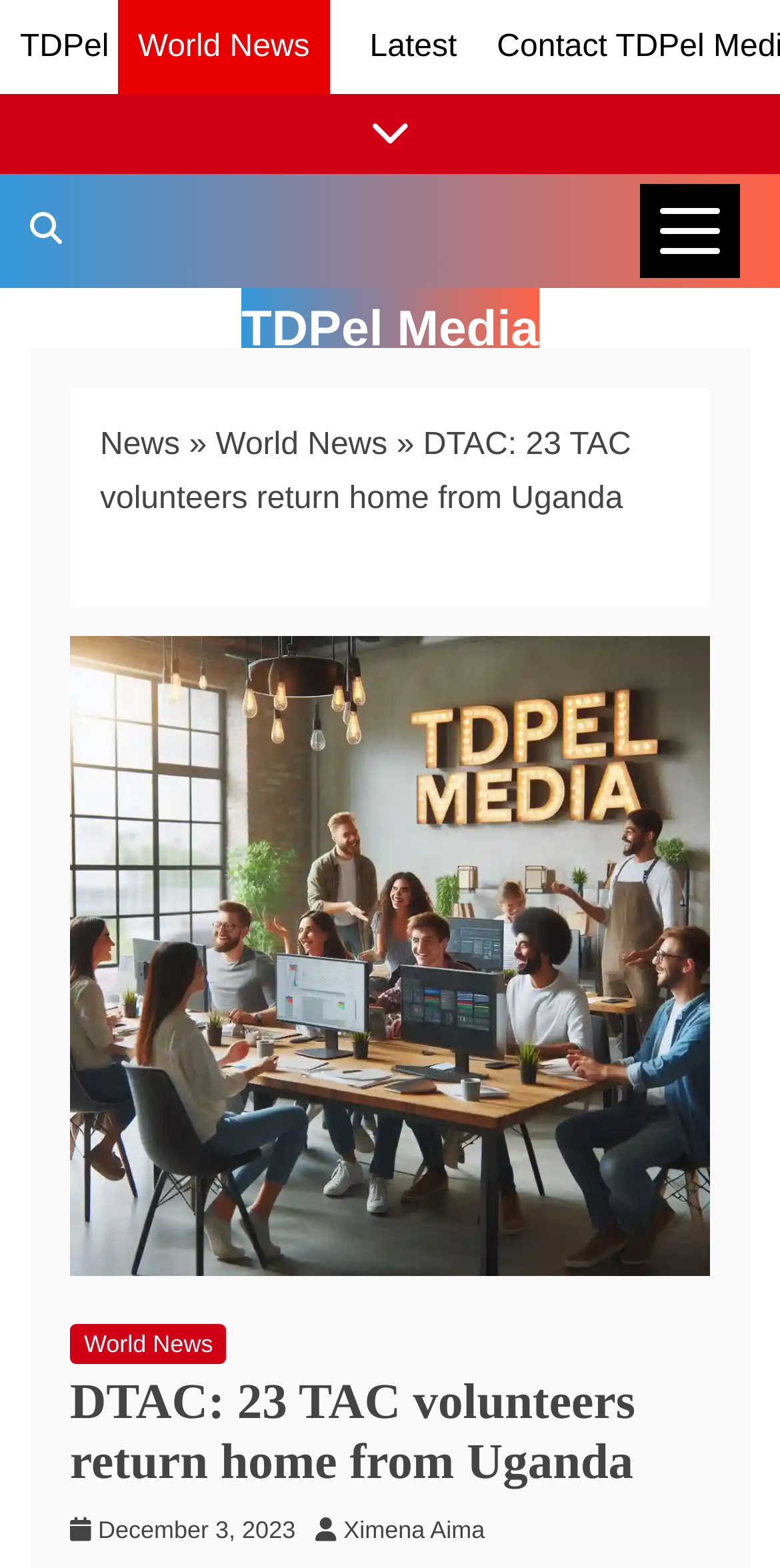Please indicate the bounding box coordinates for the clickable area to complete the following task: "Plan your trip". The coordinates should be specified as four float numbers between 0 and 1, i.e., [left, top, right, bottom].

None